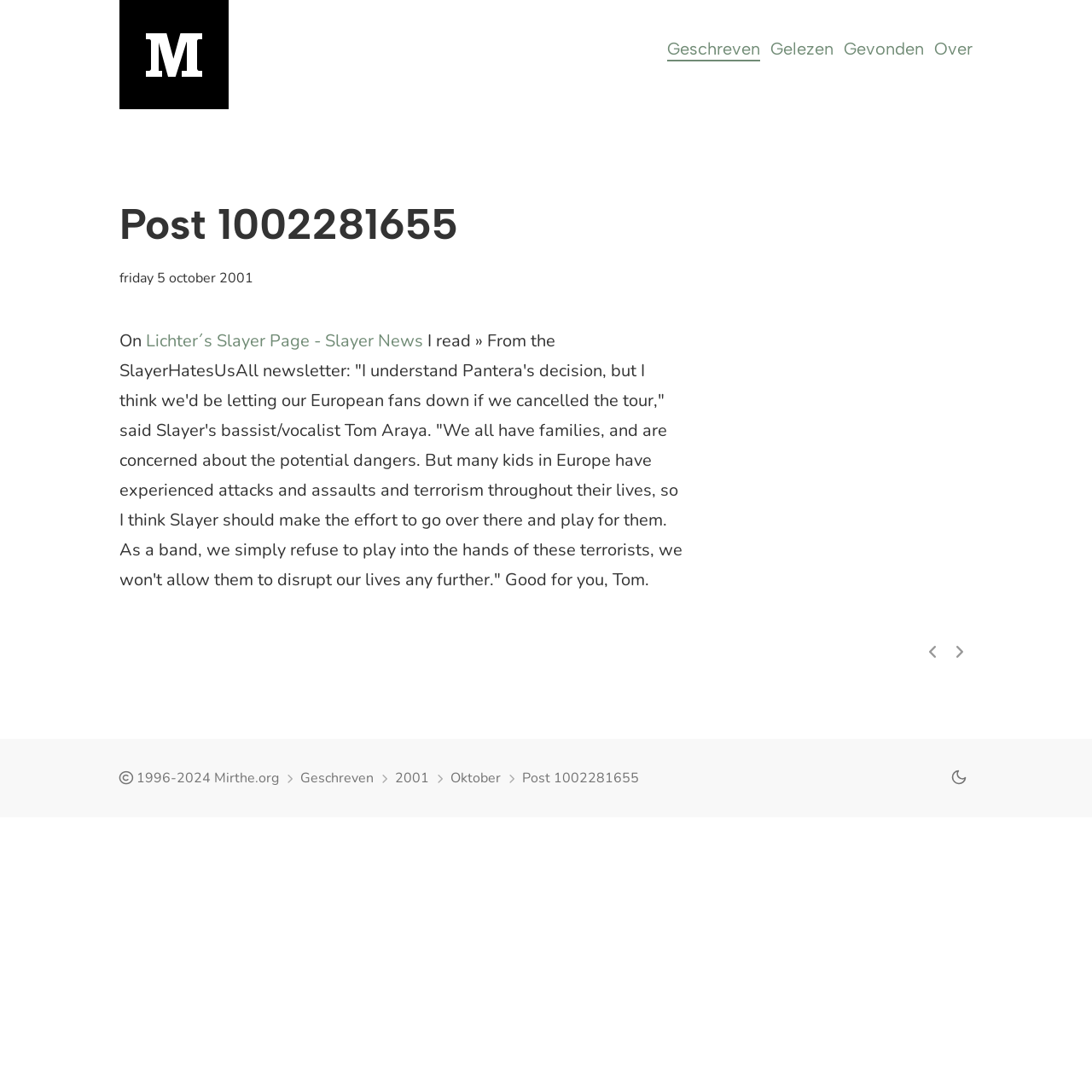Is there a navigation menu?
Provide a comprehensive and detailed answer to the question.

A navigation menu can be found at the top of the webpage, consisting of links such as 'Geschreven', 'Gelezen', 'Gevonden', and 'Over'. Additionally, there is a breadcrumb navigation menu at the bottom of the webpage, which shows the path '1996-2024 Mirthe.org > Geschreven > 2001 > Oktober > Post 1002281655'.